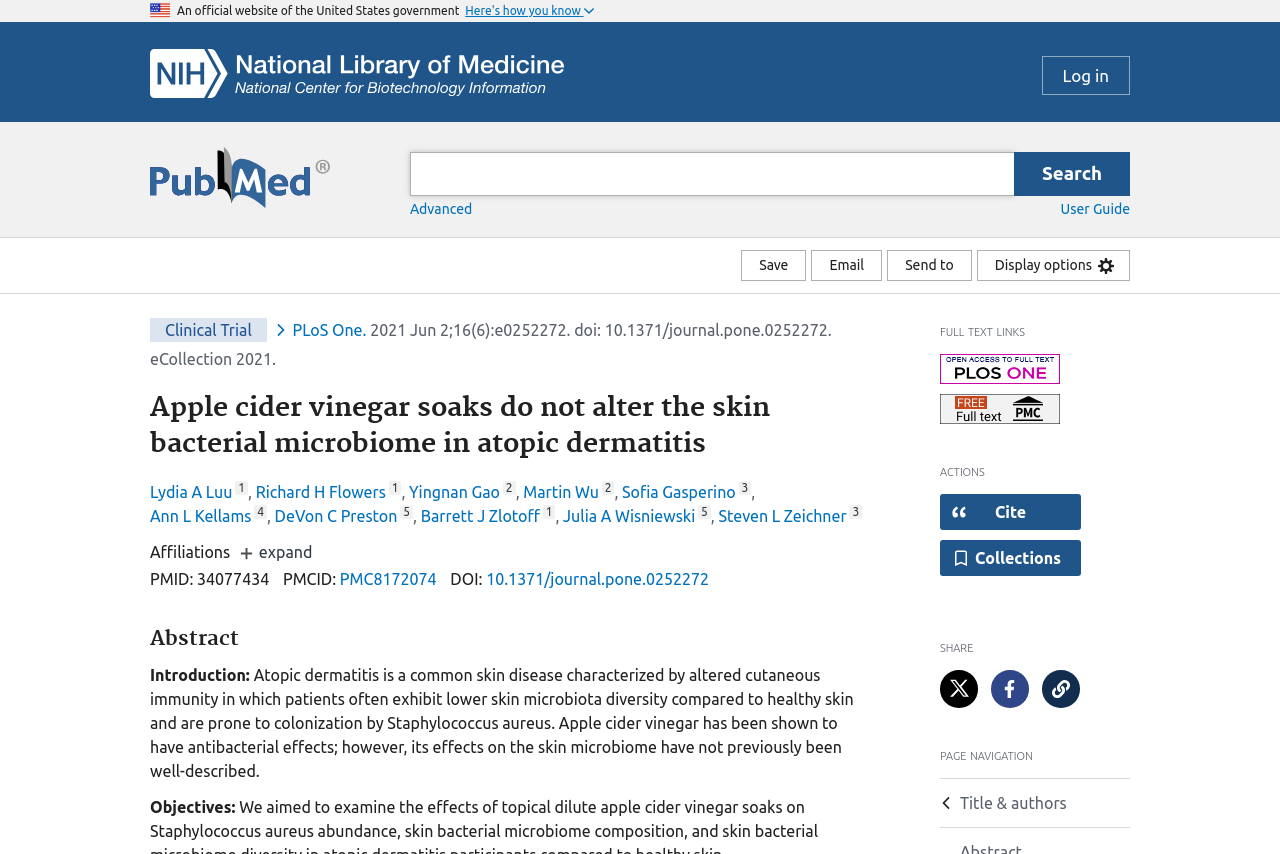What is the logo of the website?
Please respond to the question with a detailed and informative answer.

The logo of the website is located at the top left corner of the webpage, and it is an image with the text 'NCBI Logo'.